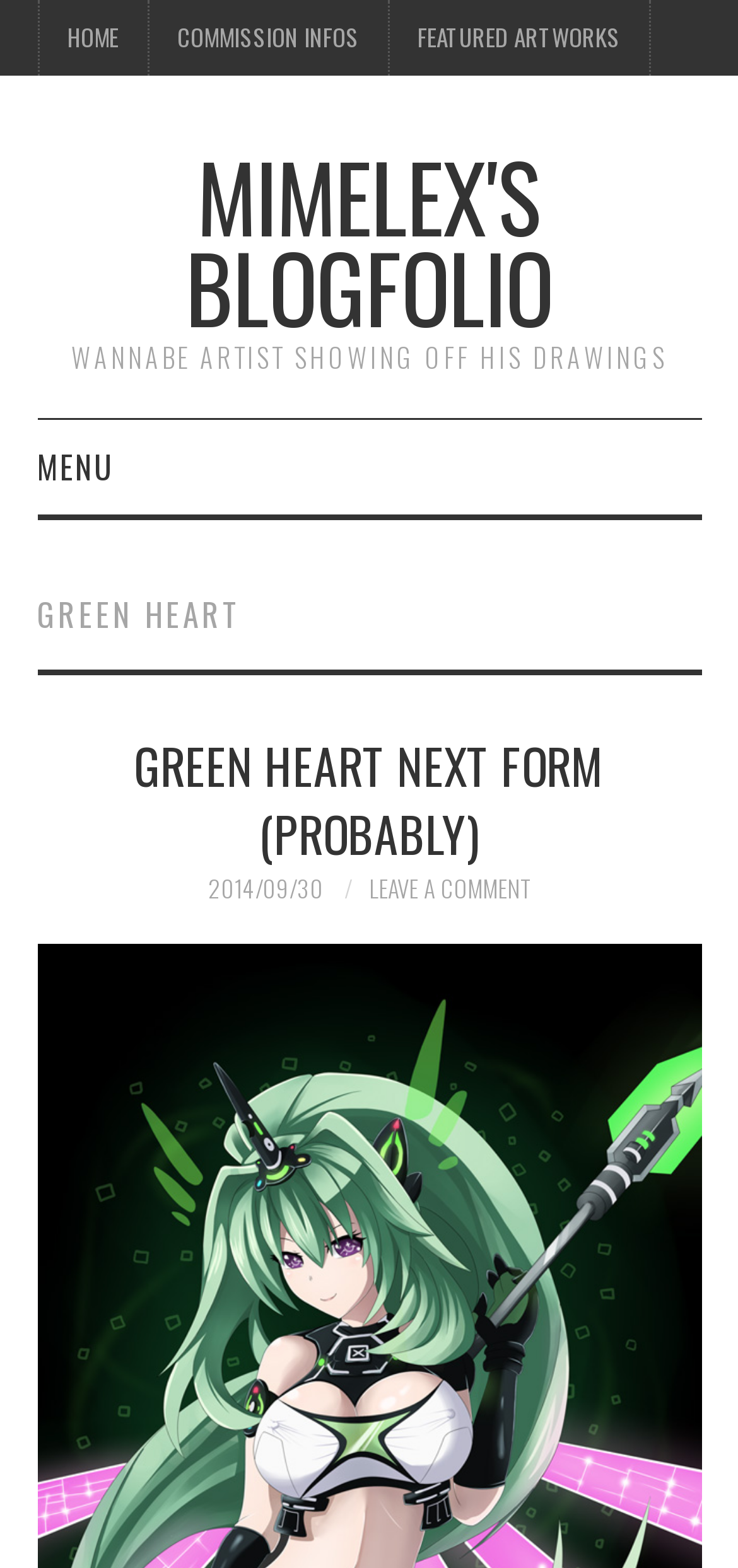Please determine the bounding box coordinates of the element's region to click in order to carry out the following instruction: "read green heart next form post". The coordinates should be four float numbers between 0 and 1, i.e., [left, top, right, bottom].

[0.181, 0.465, 0.819, 0.554]